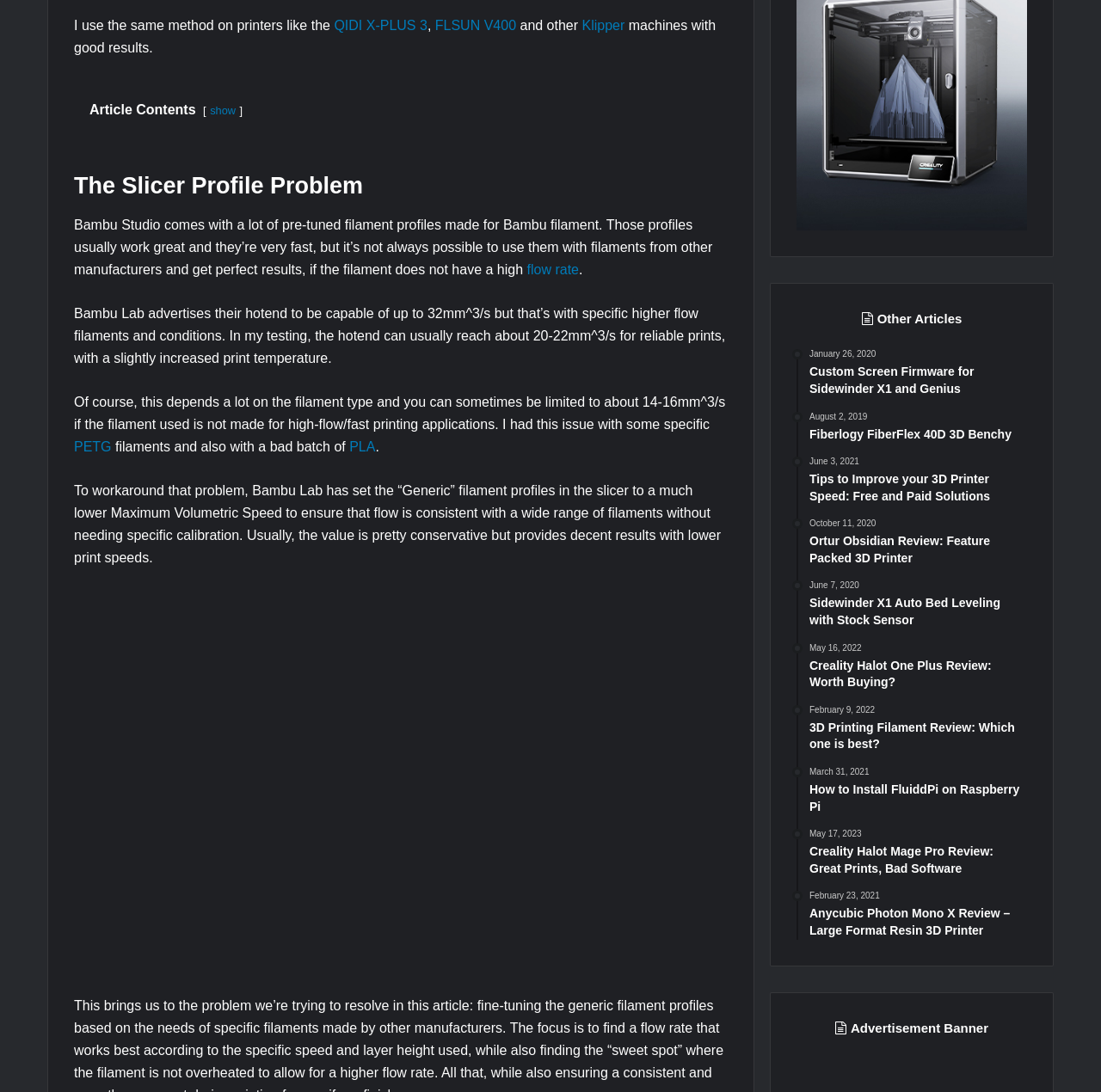Please identify the bounding box coordinates of the region to click in order to complete the given instruction: "view the image about Bambu Studio Fine Tuning". The coordinates should be four float numbers between 0 and 1, i.e., [left, top, right, bottom].

[0.201, 0.541, 0.527, 0.898]